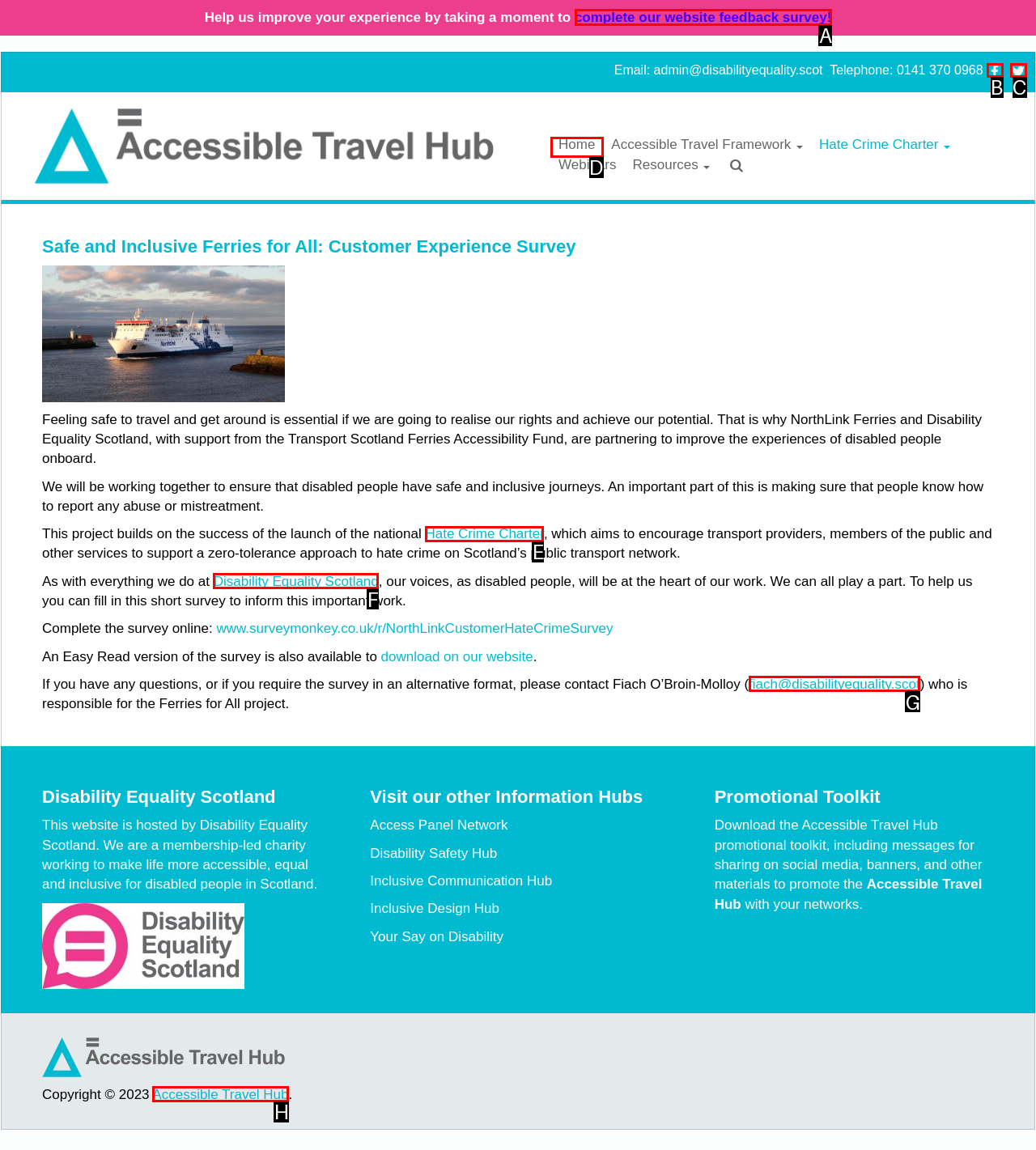Tell me which one HTML element I should click to complete the following task: Click the link to complete the website feedback survey Answer with the option's letter from the given choices directly.

A